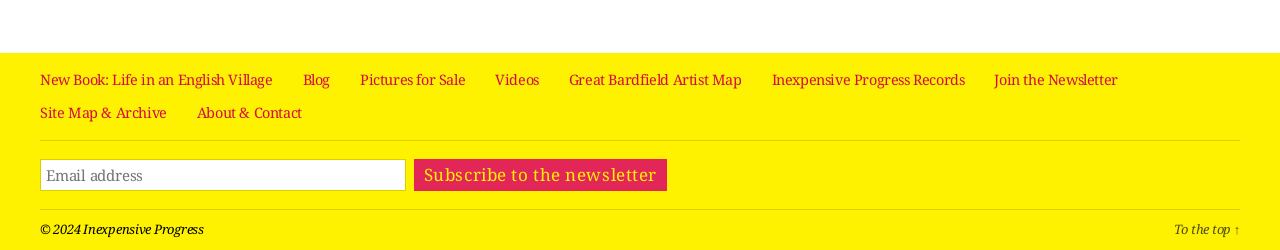Please mark the clickable region by giving the bounding box coordinates needed to complete this instruction: "Join the newsletter".

[0.777, 0.282, 0.873, 0.358]